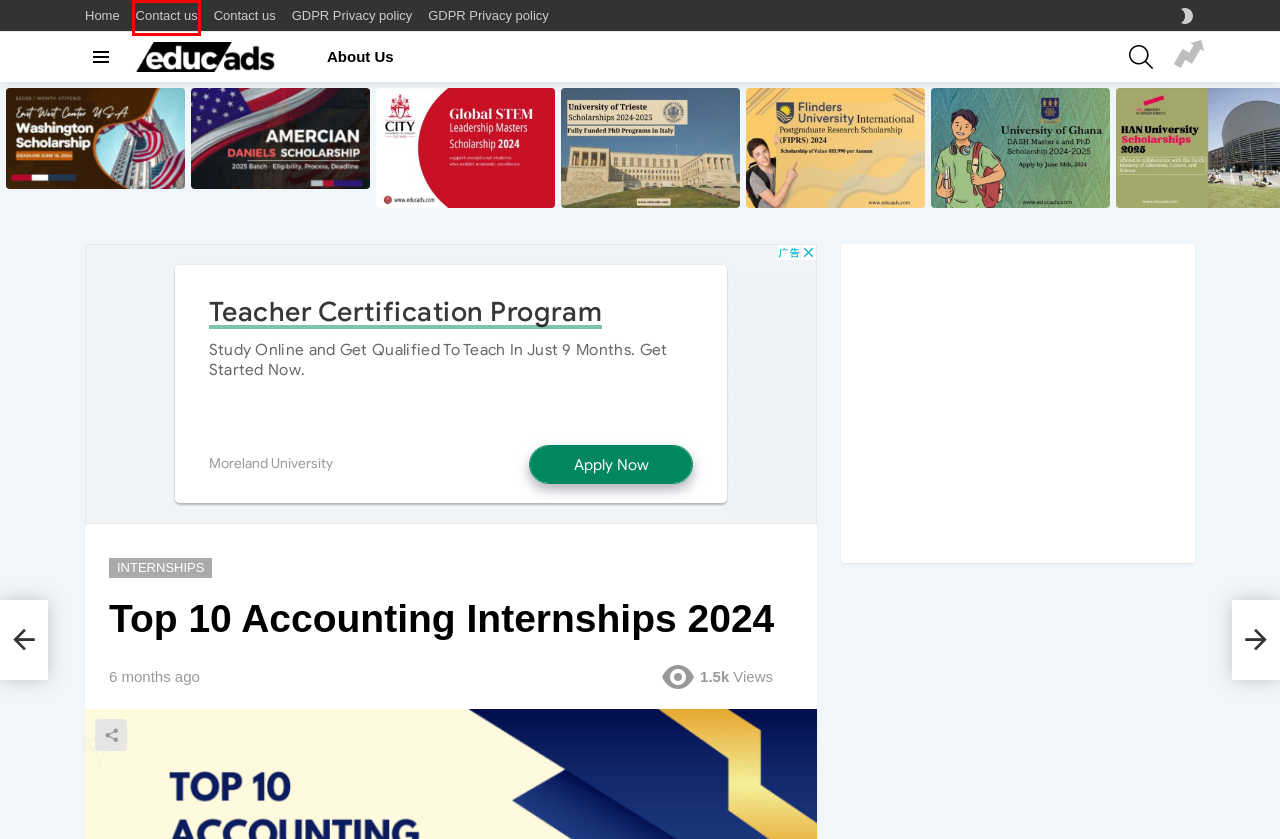Given a webpage screenshot featuring a red rectangle around a UI element, please determine the best description for the new webpage that appears after the element within the bounding box is clicked. The options are:
A. Contact Us
B. Trending
C. You Searched For - Educads - Opportunities For International Students
D. Daniels Scholarship Program 2025 In The United States - Educads
E. Internships Scholarships 2024 - 2025 (Fully Funded)
F. Young Professionals Scholarship 2024 – Stipend US$2000/Month - Educads
G. Top10 IT Internships In The USA
H. University Of Ghana DASH Scholarship For Master's And PhD 2024-2025 - Educads

A